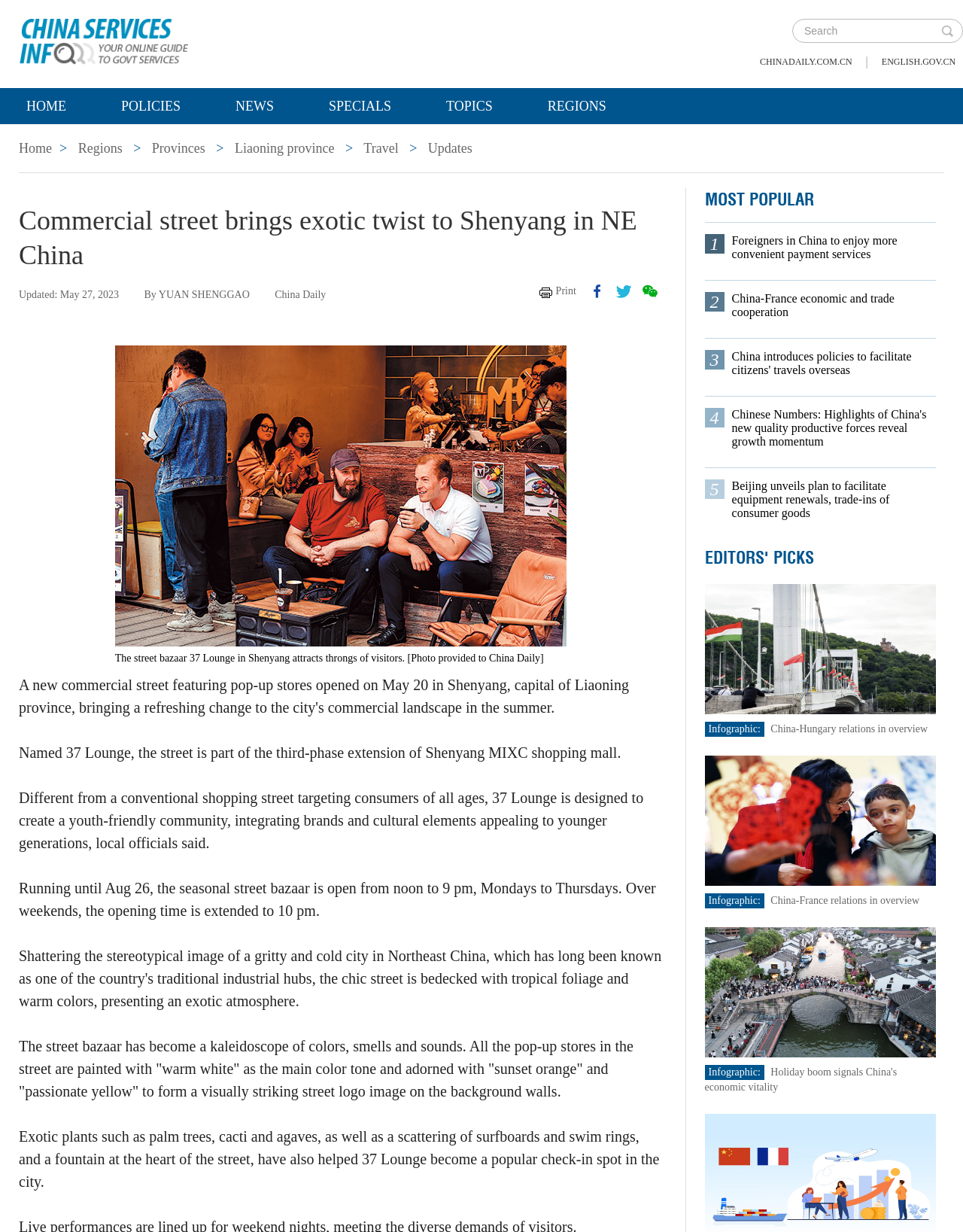What is the author of the article?
Based on the screenshot, provide a one-word or short-phrase response.

YUAN SHENGGAO